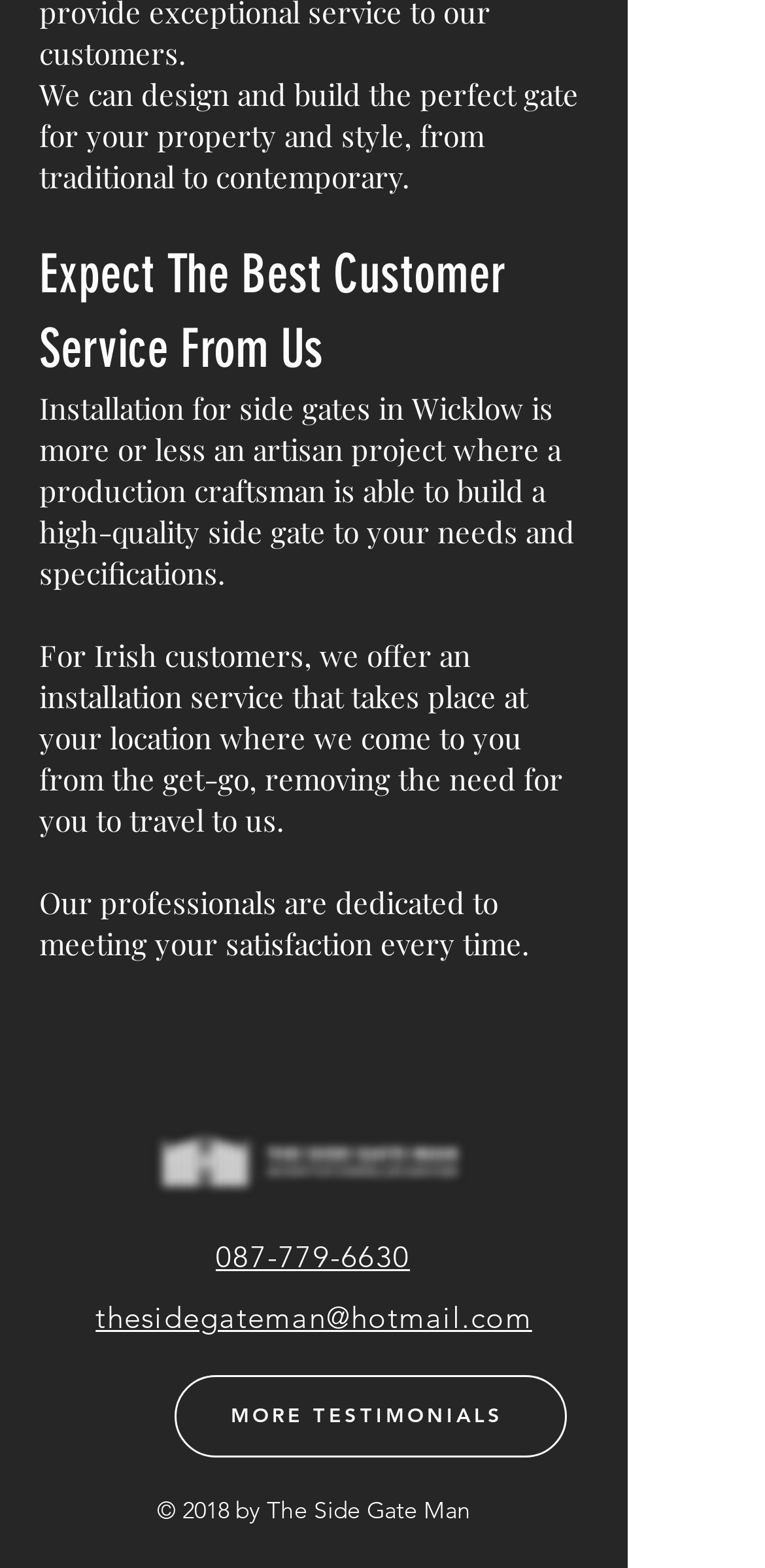Please provide the bounding box coordinates for the UI element as described: "aria-label="Facebook"". The coordinates must be four floats between 0 and 1, represented as [left, top, right, bottom].

[0.095, 0.882, 0.185, 0.926]